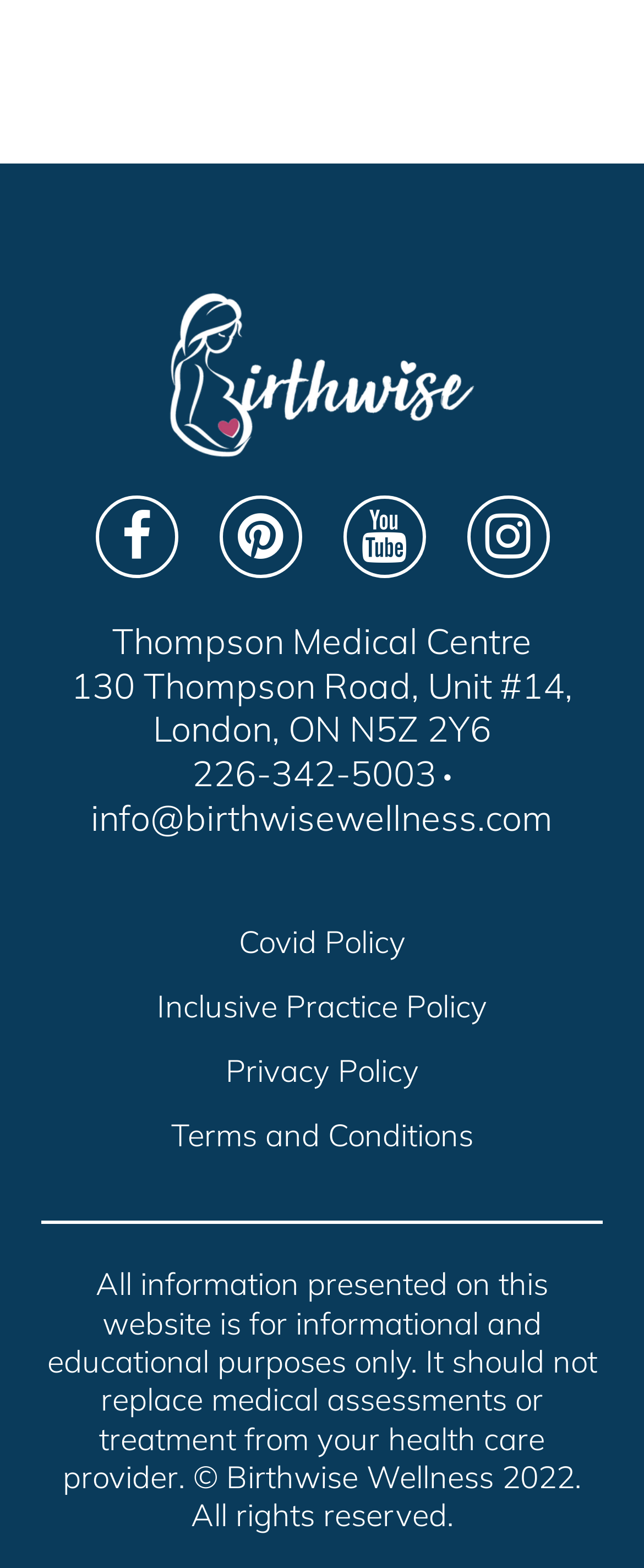Identify the bounding box for the UI element that is described as follows: "226-342-5003".

[0.298, 0.479, 0.677, 0.507]